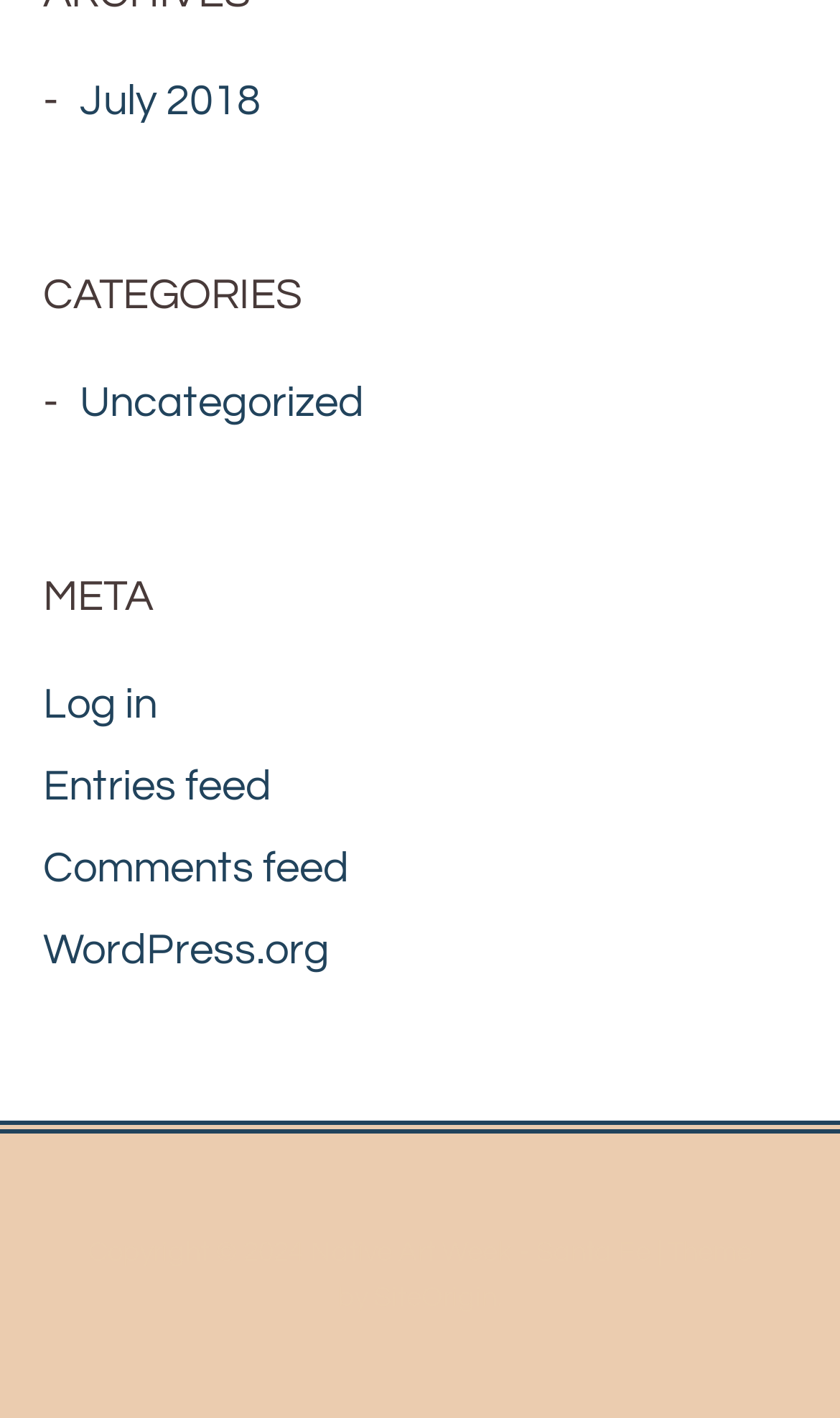Provide a single word or phrase answer to the question: 
What is the name of the theme provider?

SiteOrigin